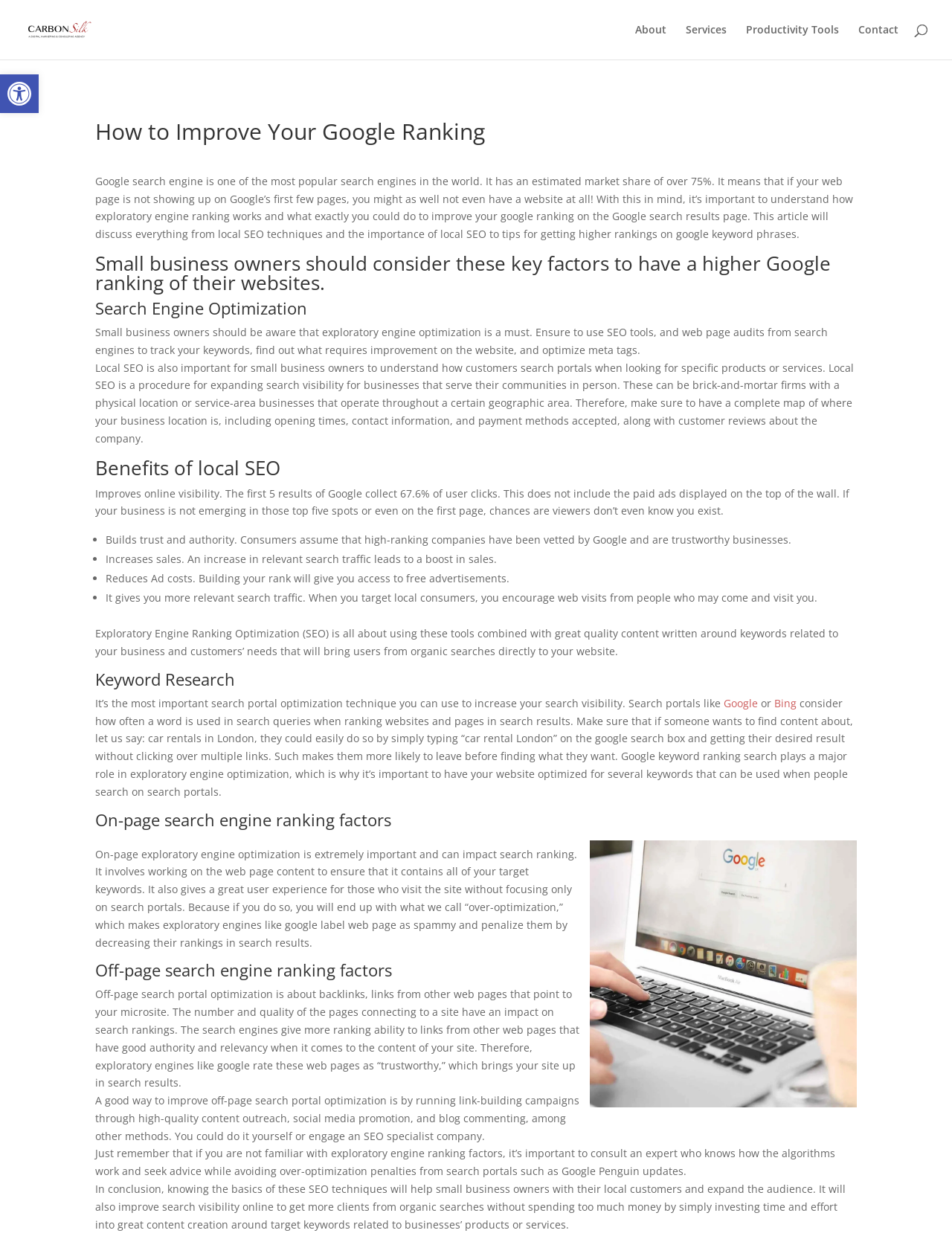Please identify the bounding box coordinates of the element that needs to be clicked to execute the following command: "Explore Vietnamese recipes". Provide the bounding box using four float numbers between 0 and 1, formatted as [left, top, right, bottom].

None